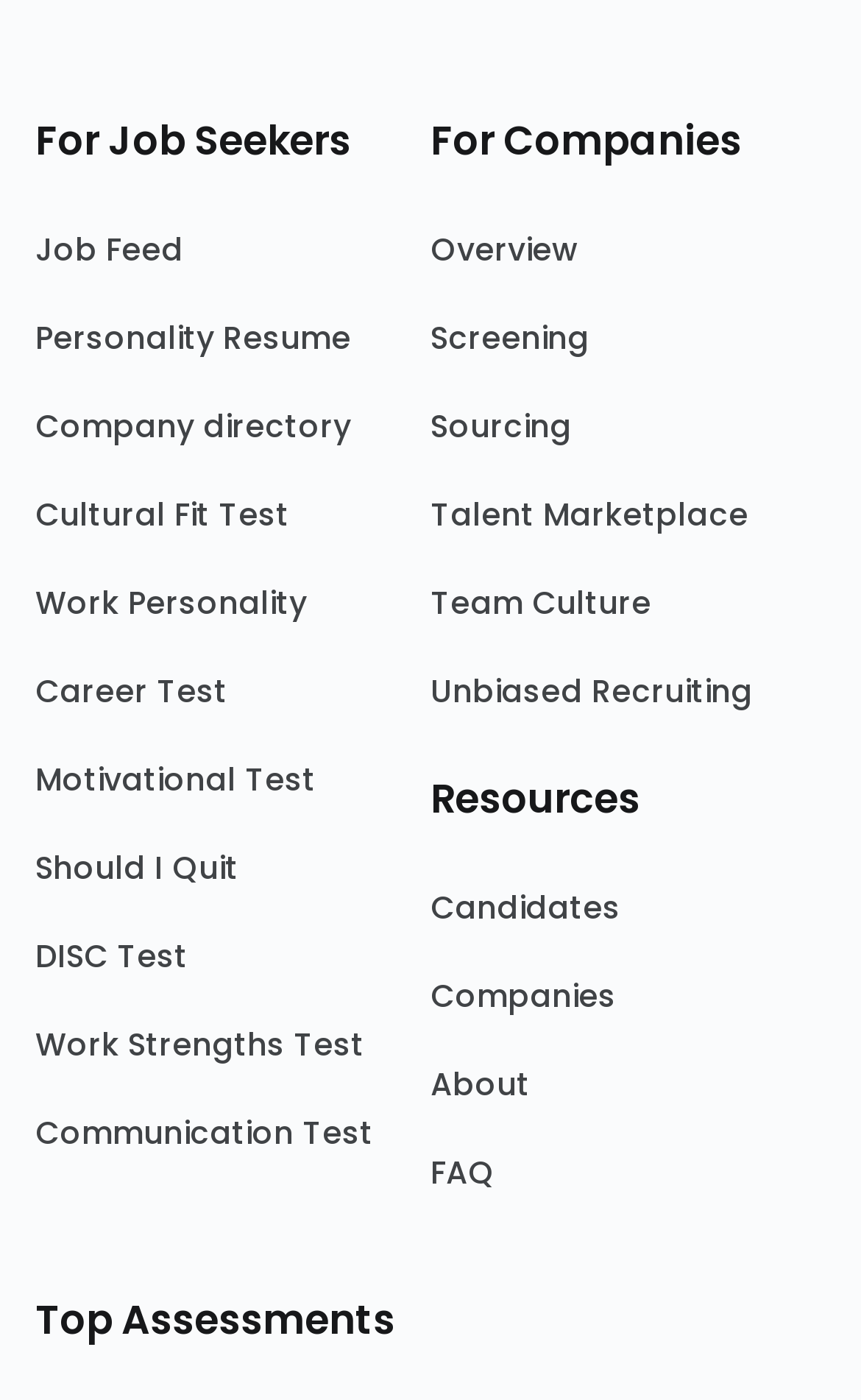Can you determine the bounding box coordinates of the area that needs to be clicked to fulfill the following instruction: "Learn about team culture"?

[0.5, 0.412, 0.959, 0.475]